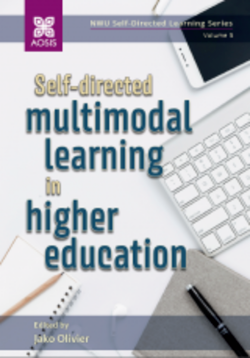Who edited the book?
Refer to the image and answer the question using a single word or phrase.

Jako Olivier